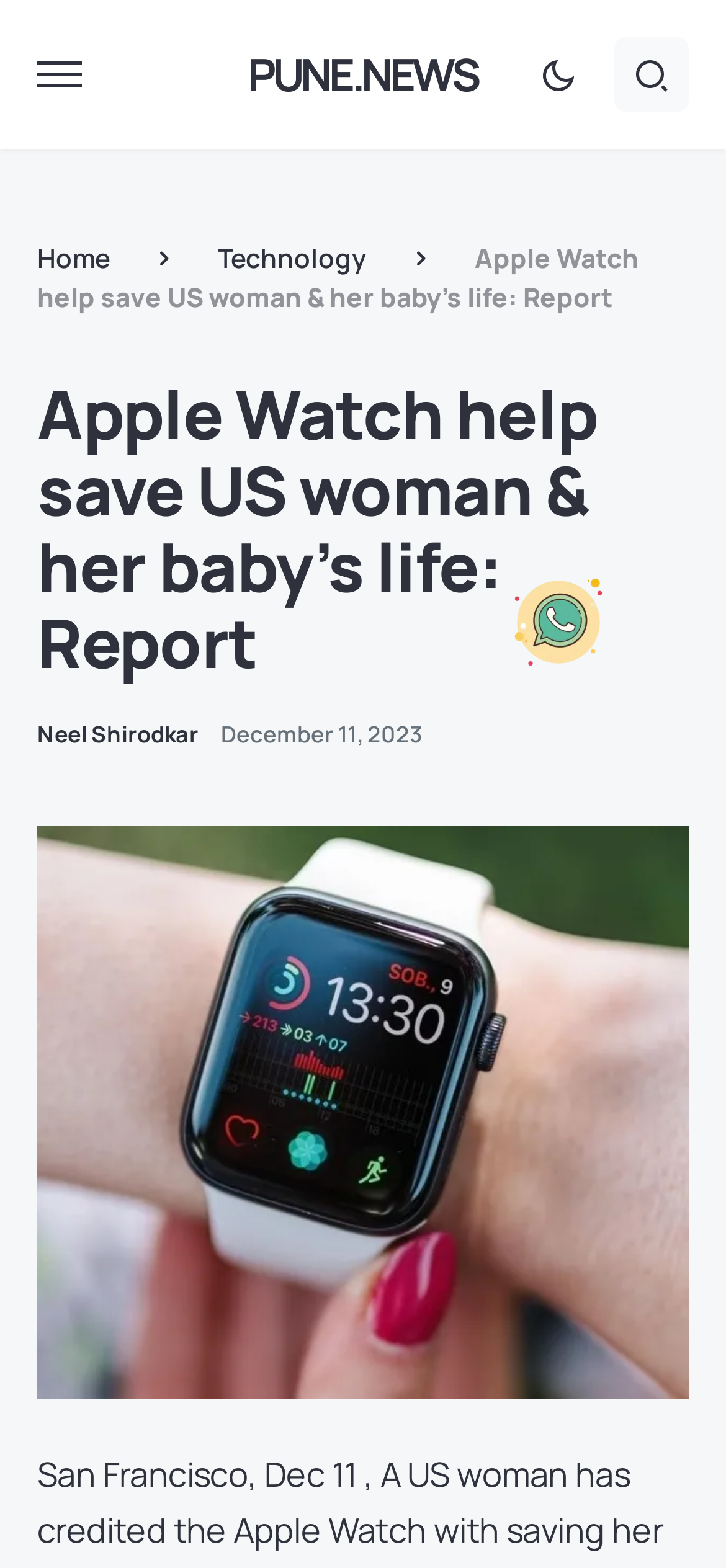Identify the bounding box for the given UI element using the description provided. Coordinates should be in the format (top-left x, top-left y, bottom-right x, bottom-right y) and must be between 0 and 1. Here is the description: Home

[0.051, 0.153, 0.151, 0.176]